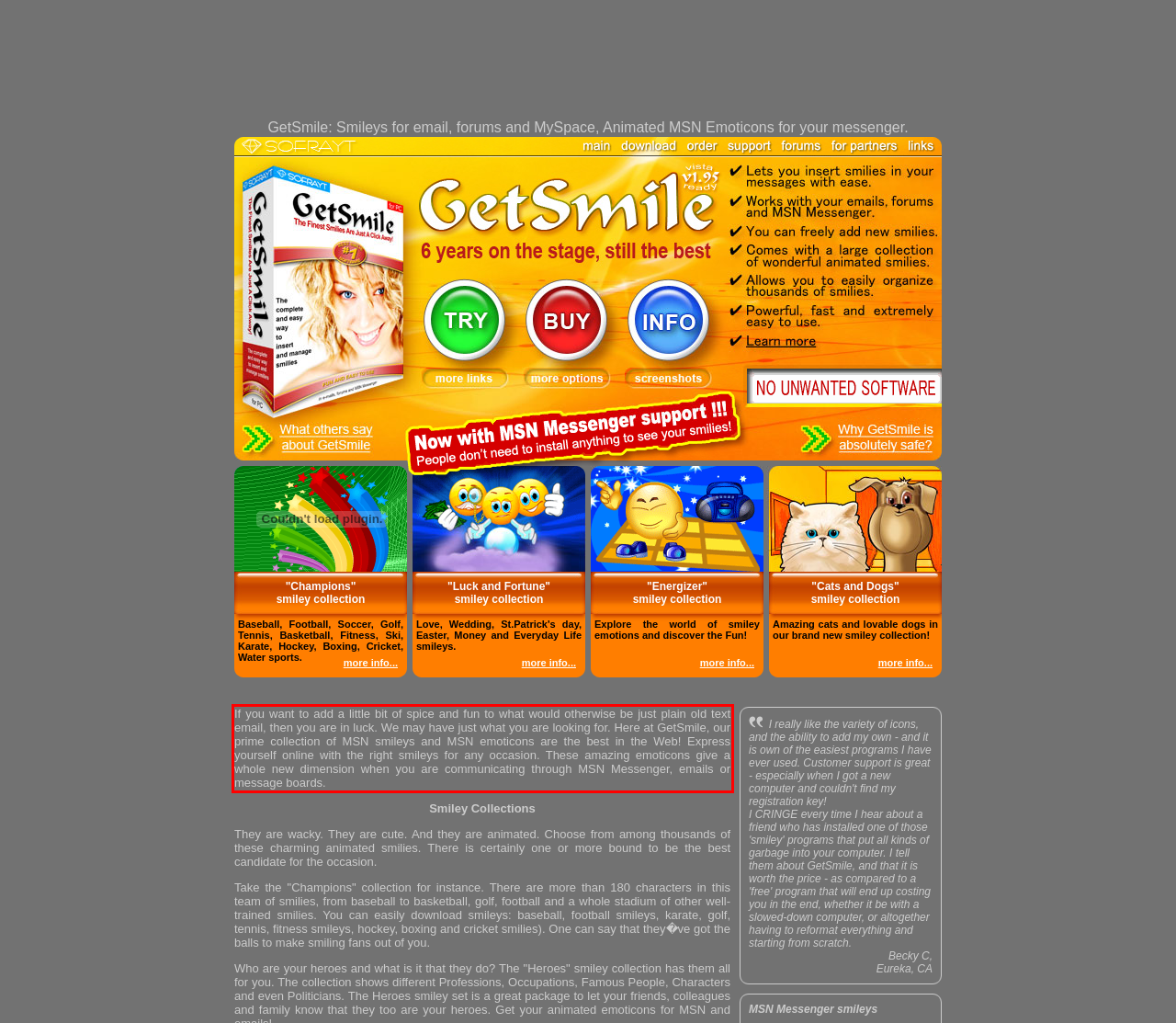Please take the screenshot of the webpage, find the red bounding box, and generate the text content that is within this red bounding box.

If you want to add a little bit of spice and fun to what would otherwise be just plain old text email, then you are in luck. We may have just what you are looking for. Here at GetSmile, our prime collection of MSN smileys and MSN emoticons are the best in the Web! Express yourself online with the right smileys for any occasion. These amazing emoticons give a whole new dimension when you are communicating through MSN Messenger, emails or message boards.